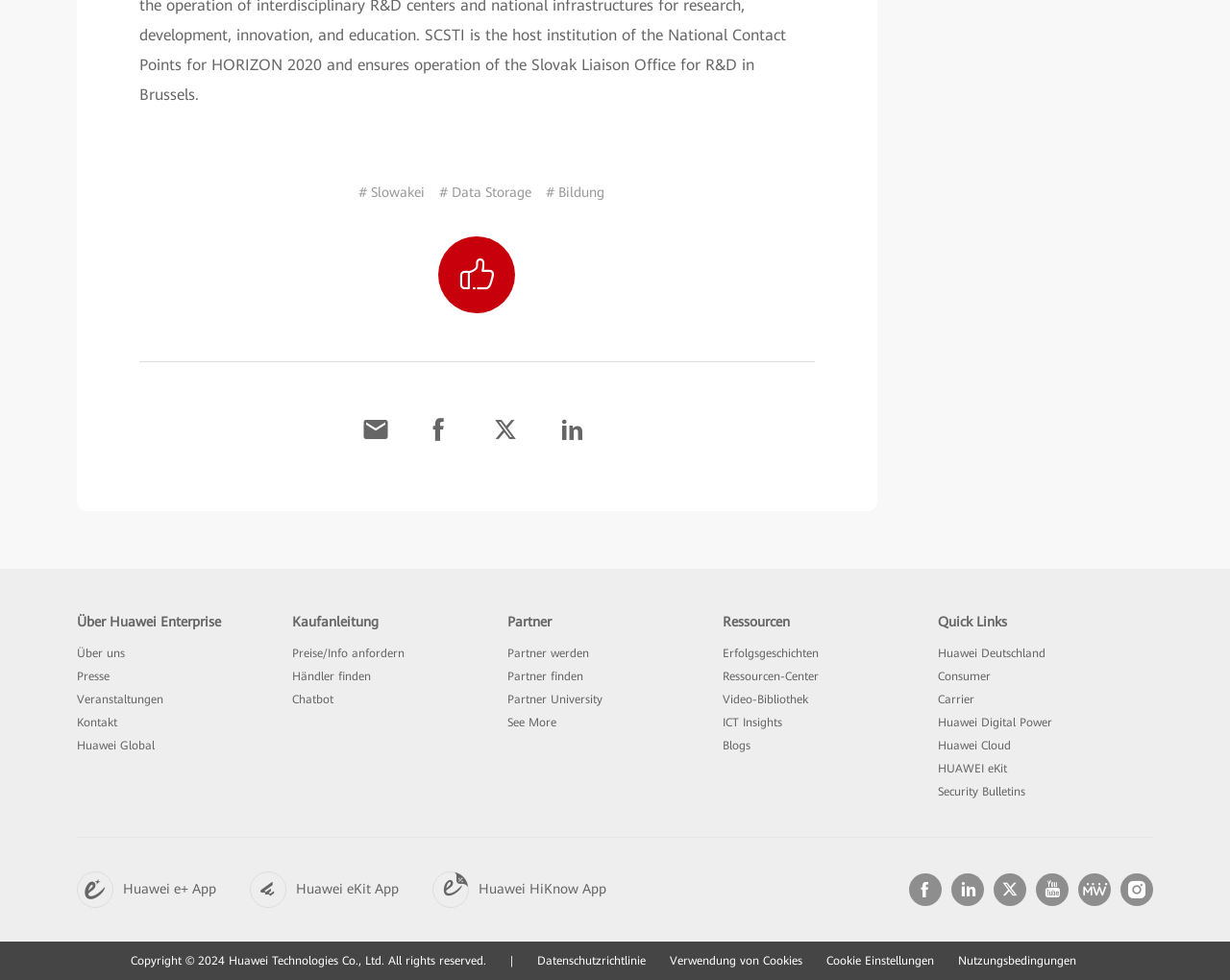Locate the bounding box coordinates of the area to click to fulfill this instruction: "Find a Händler". The bounding box should be presented as four float numbers between 0 and 1, in the order [left, top, right, bottom].

[0.238, 0.683, 0.302, 0.697]